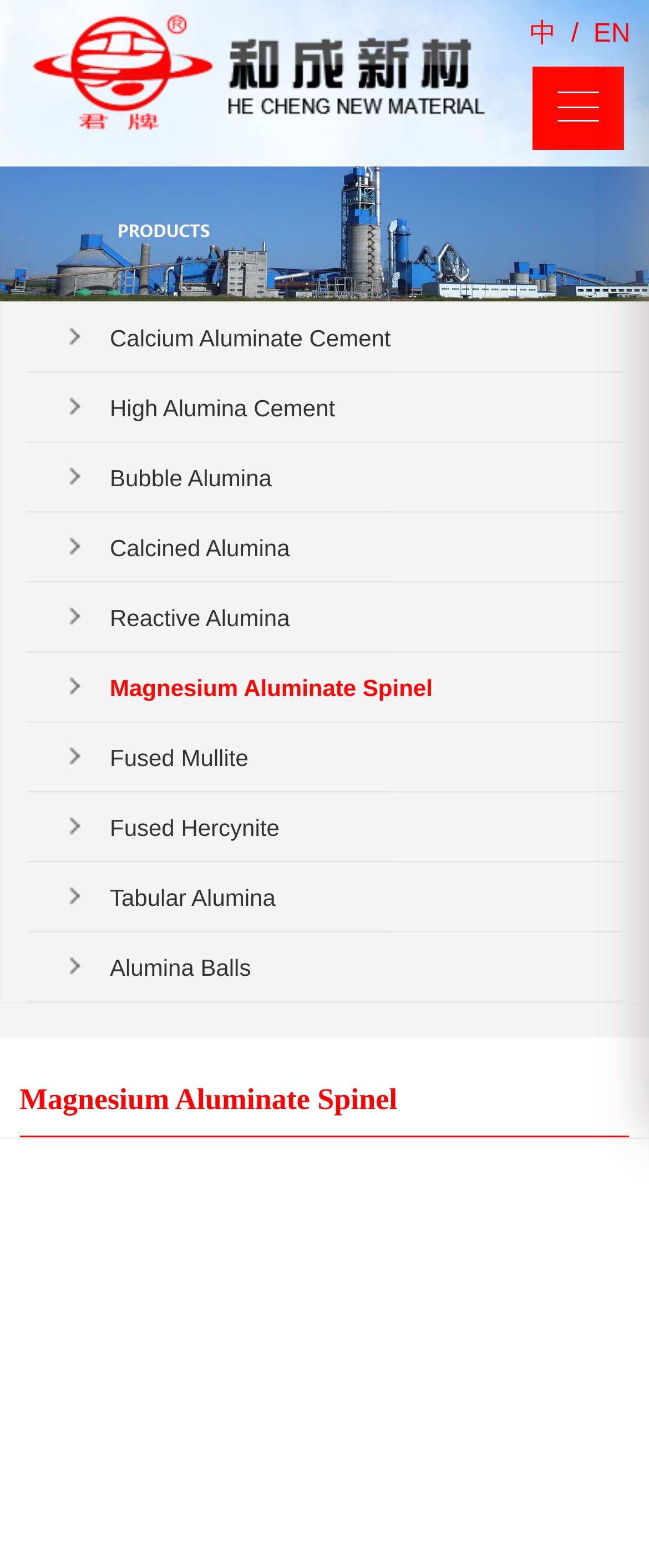Refer to the image and provide an in-depth answer to the question: 
What is the company name on the top left?

I found the company name by looking at the top left corner of the webpage, where there is a link and an image with the same name.